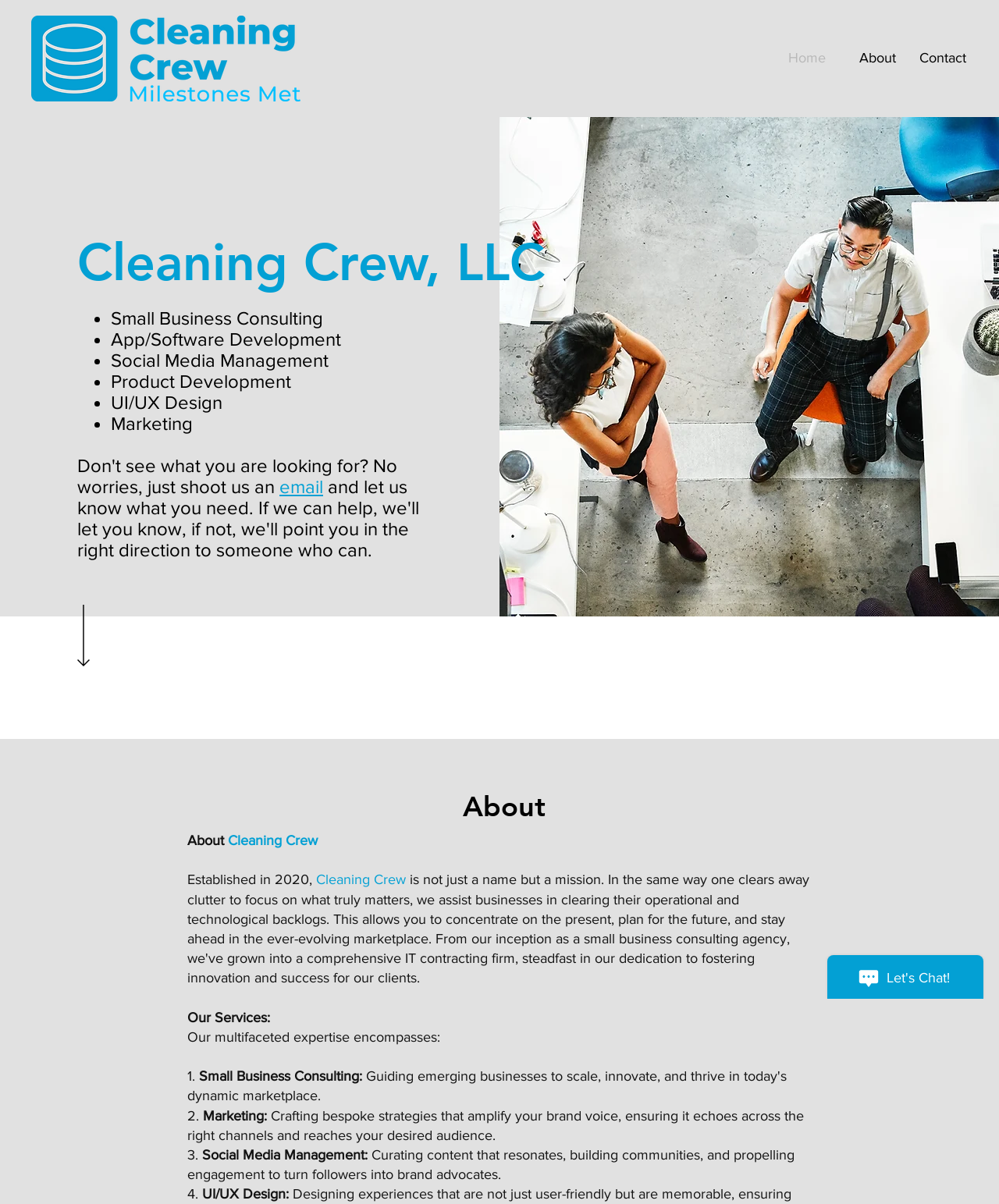What is the purpose of the company's marketing service?
Using the image as a reference, deliver a detailed and thorough answer to the question.

According to the webpage, the company's marketing service is described as 'Crafting bespoke strategies that amplify your brand voice, ensuring it echoes across the right channels and reaches your desired audience.' This suggests that the purpose of the marketing service is to amplify the brand voice.